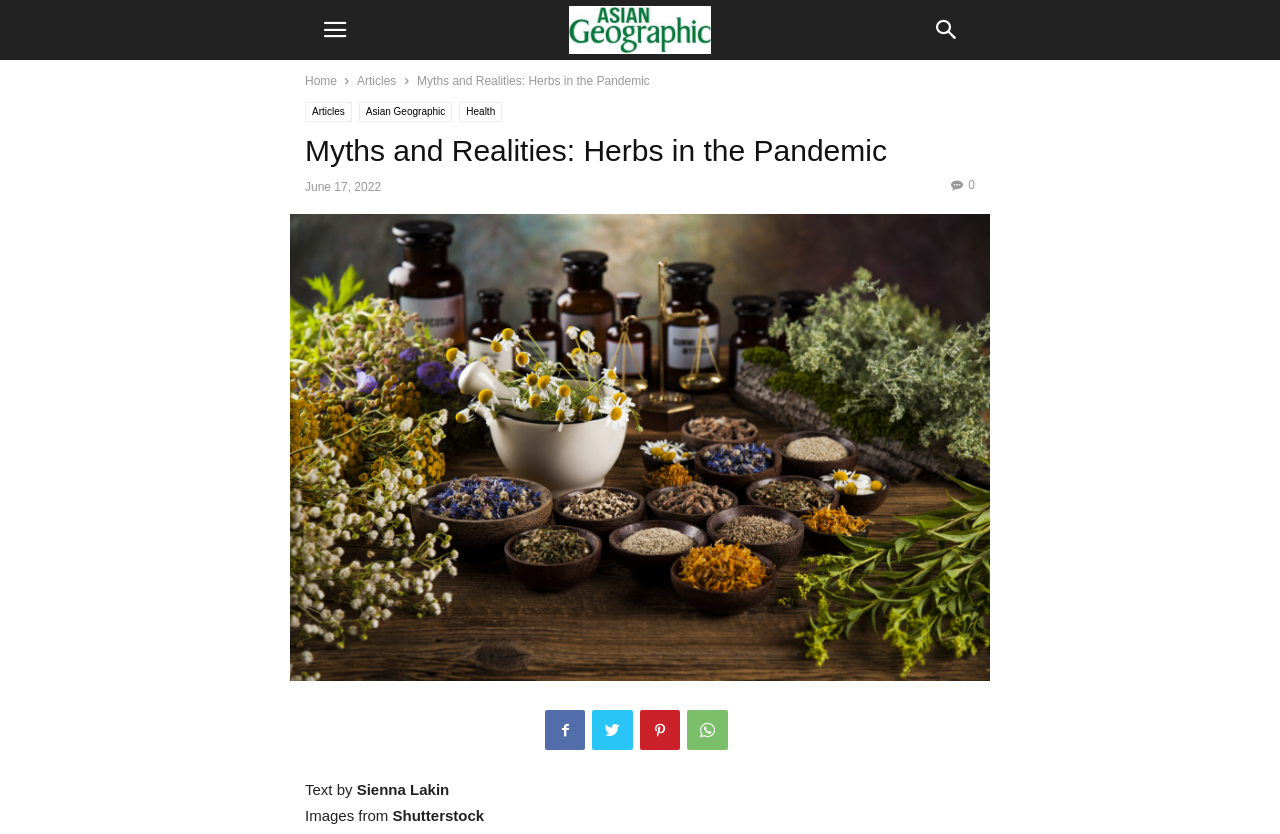Show the bounding box coordinates for the element that needs to be clicked to execute the following instruction: "go to the home page". Provide the coordinates in the form of four float numbers between 0 and 1, i.e., [left, top, right, bottom].

[0.238, 0.089, 0.263, 0.106]